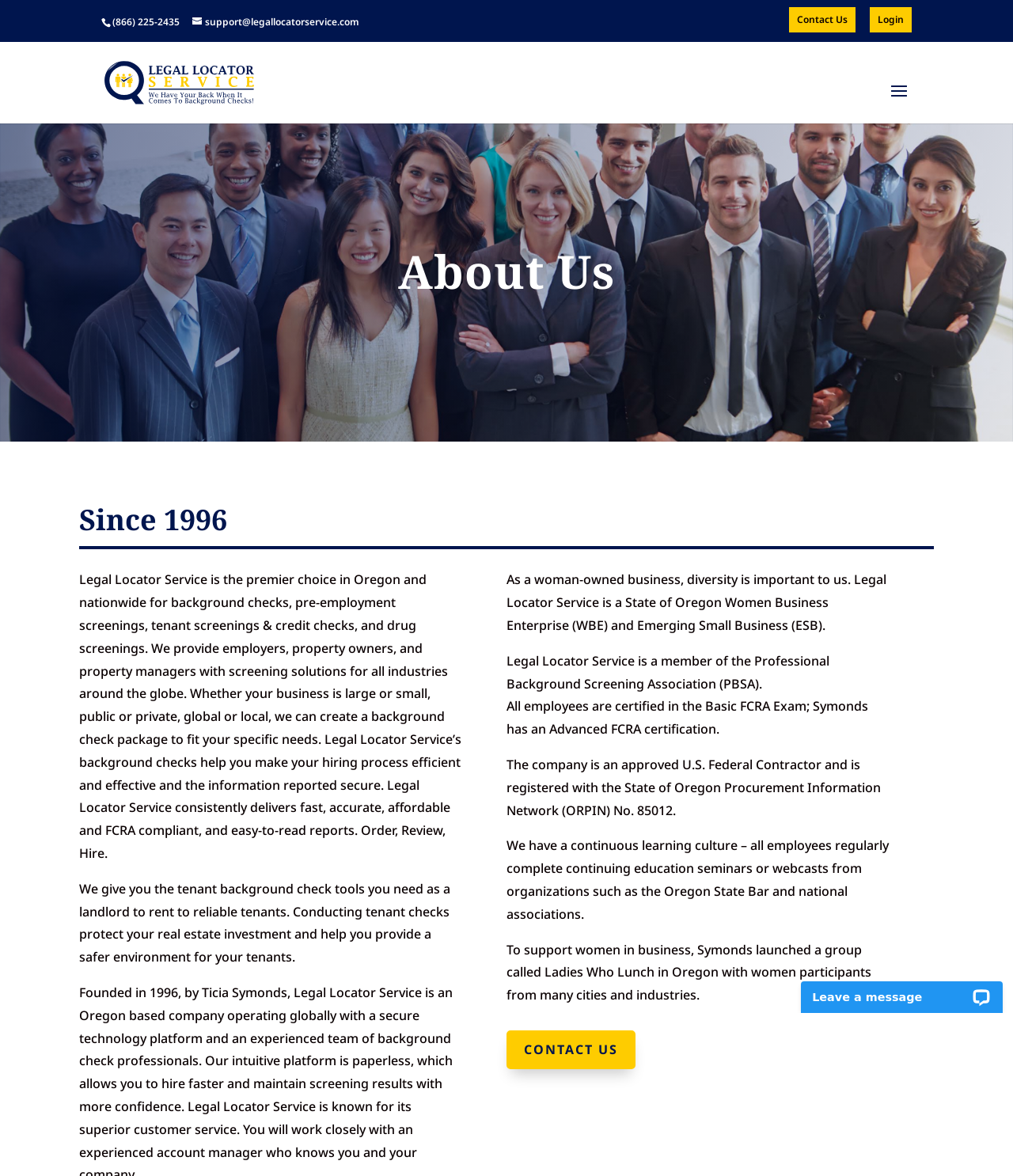Give a one-word or phrase response to the following question: What is the company's certification?

FCRA